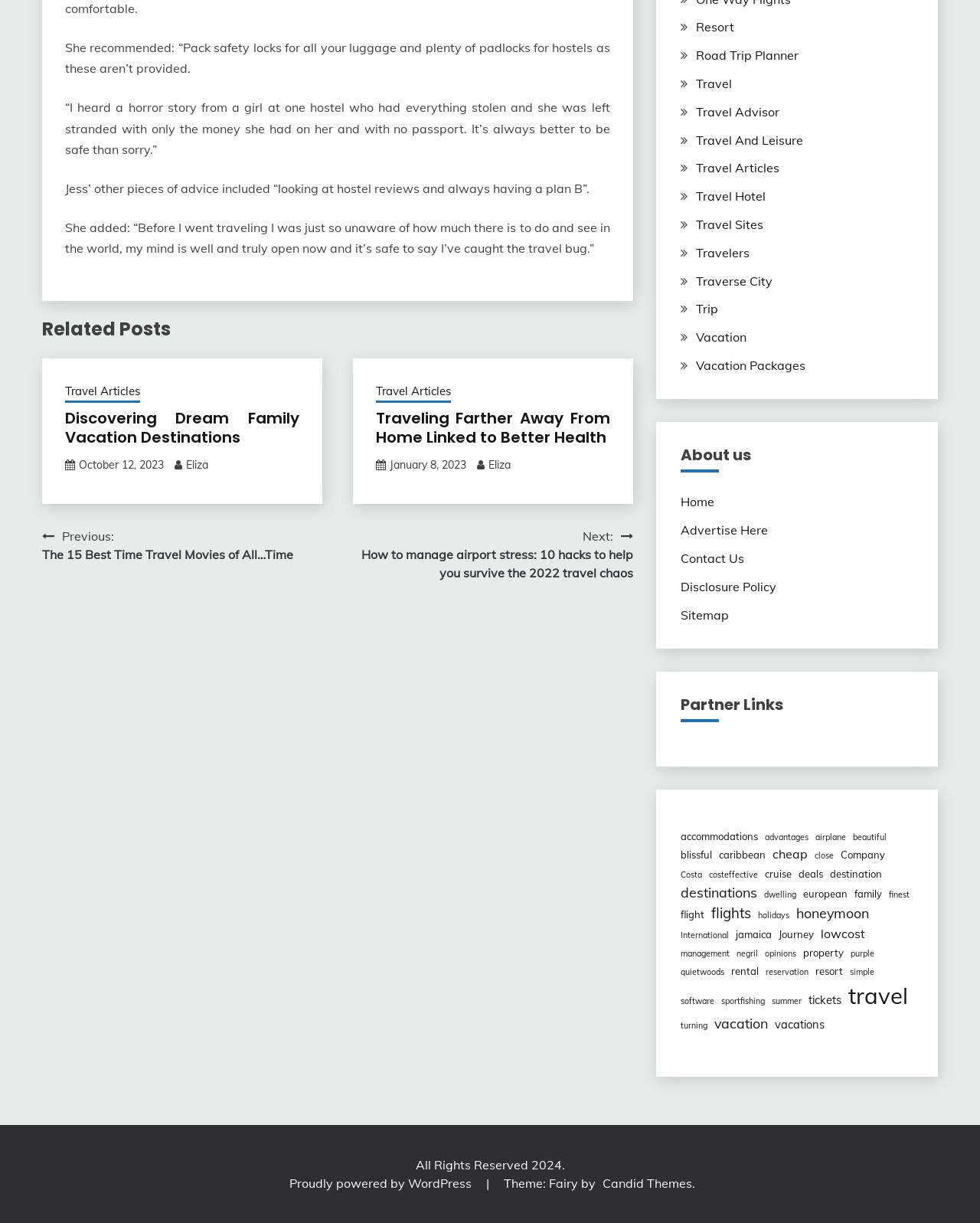What is the name of the website section that lists travel-related links?
Using the picture, provide a one-word or short phrase answer.

Partner Links